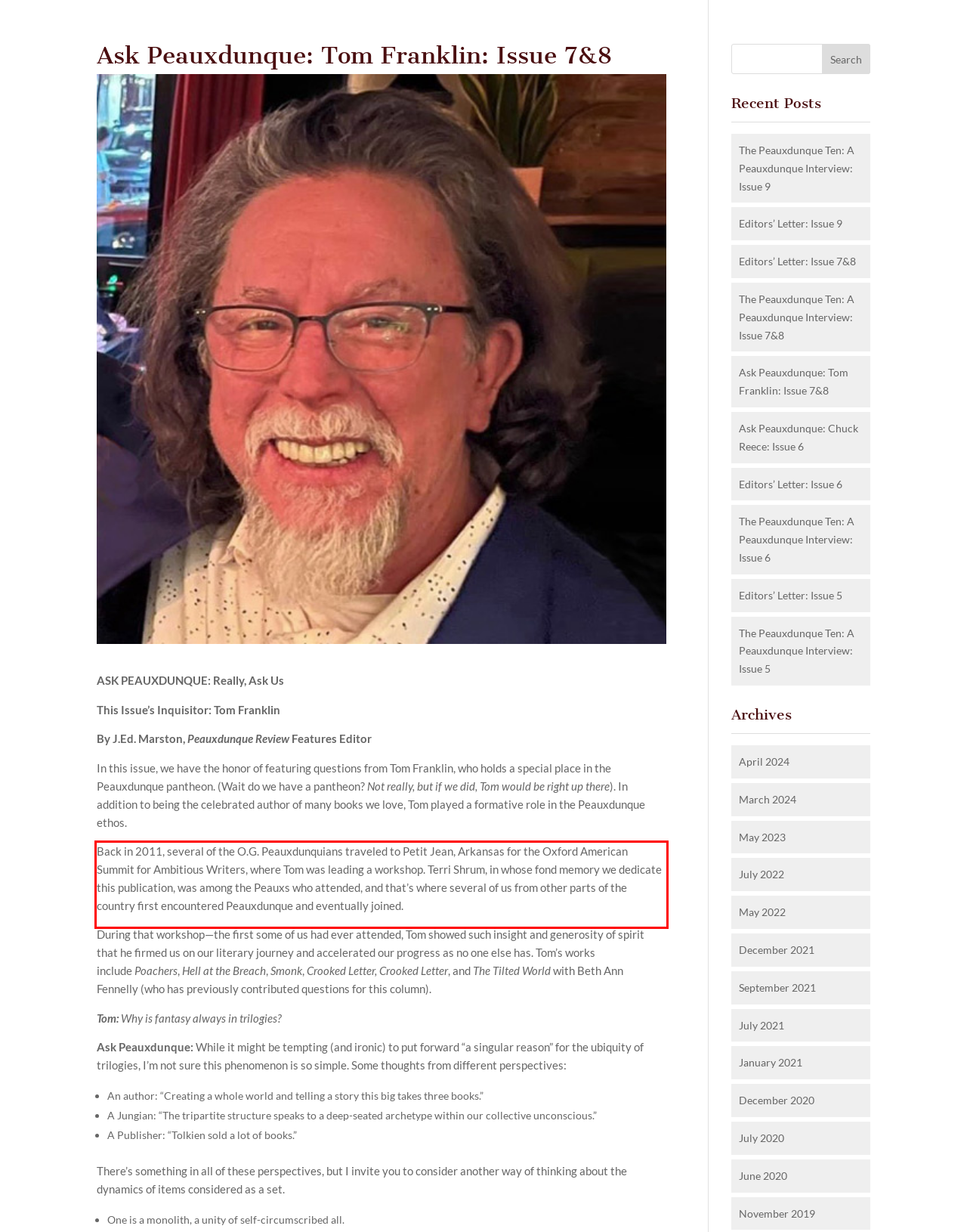Please look at the webpage screenshot and extract the text enclosed by the red bounding box.

Back in 2011, several of the O.G. Peauxdunquians traveled to Petit Jean, Arkansas for the Oxford American Summit for Ambitious Writers, where Tom was leading a workshop. Terri Shrum, in whose fond memory we dedicate this publication, was among the Peauxs who attended, and that’s where several of us from other parts of the country first encountered Peauxdunque and eventually joined.